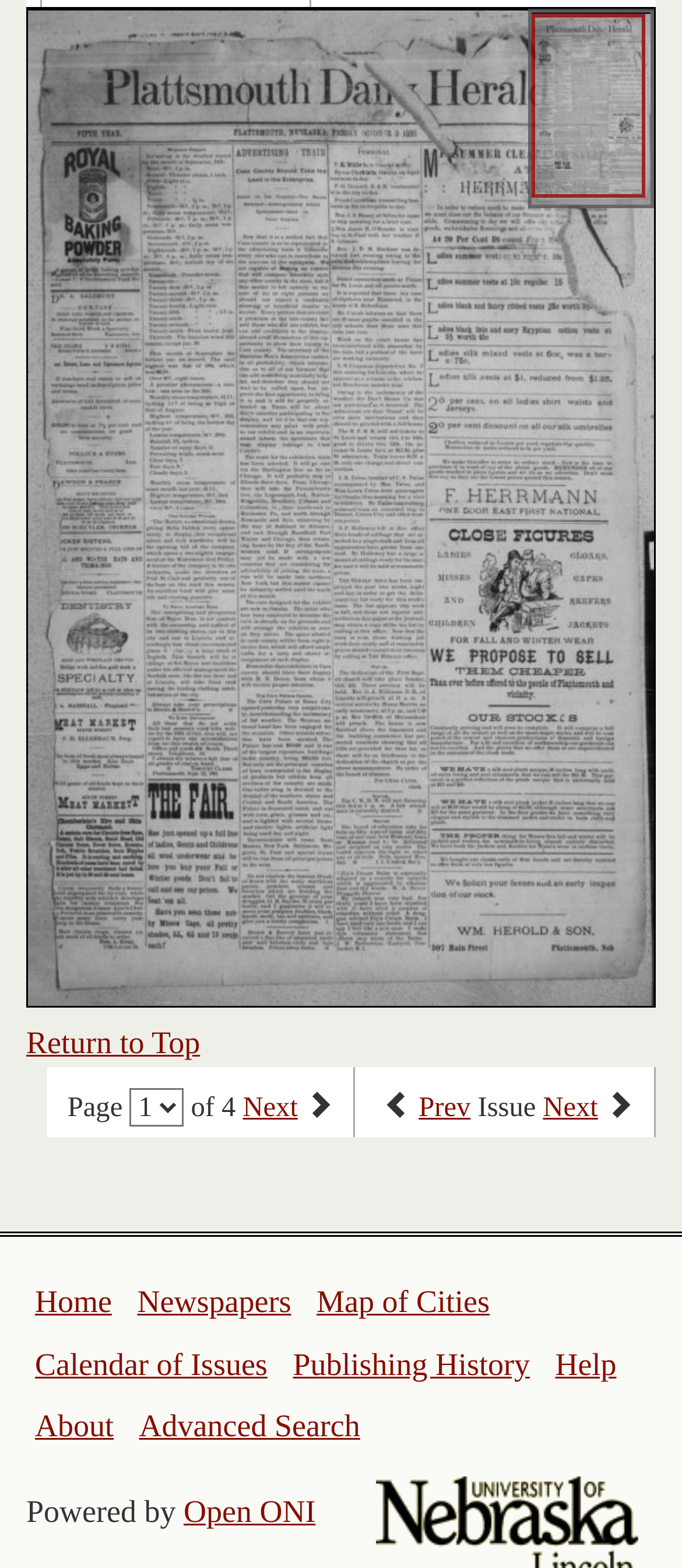Pinpoint the bounding box coordinates of the clickable area necessary to execute the following instruction: "View previous issue". The coordinates should be given as four float numbers between 0 and 1, namely [left, top, right, bottom].

[0.614, 0.696, 0.69, 0.716]